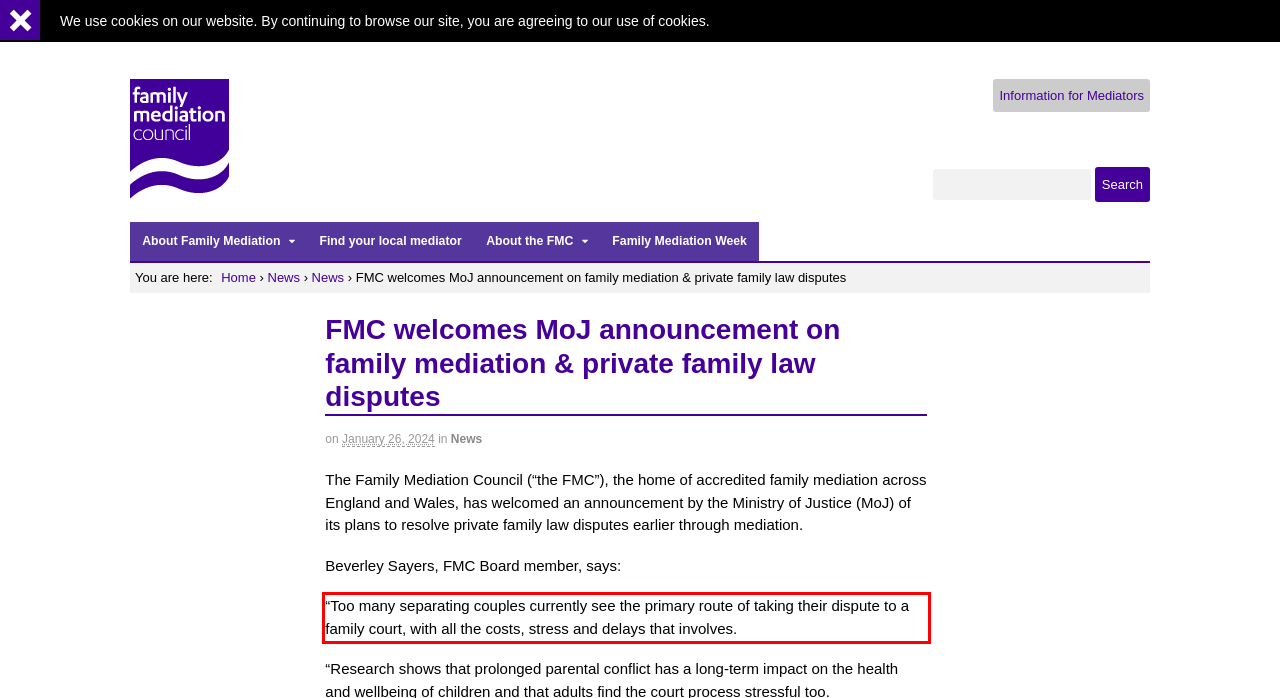Analyze the red bounding box in the provided webpage screenshot and generate the text content contained within.

“Too many separating couples currently see the primary route of taking their dispute to a family court, with all the costs, stress and delays that involves.